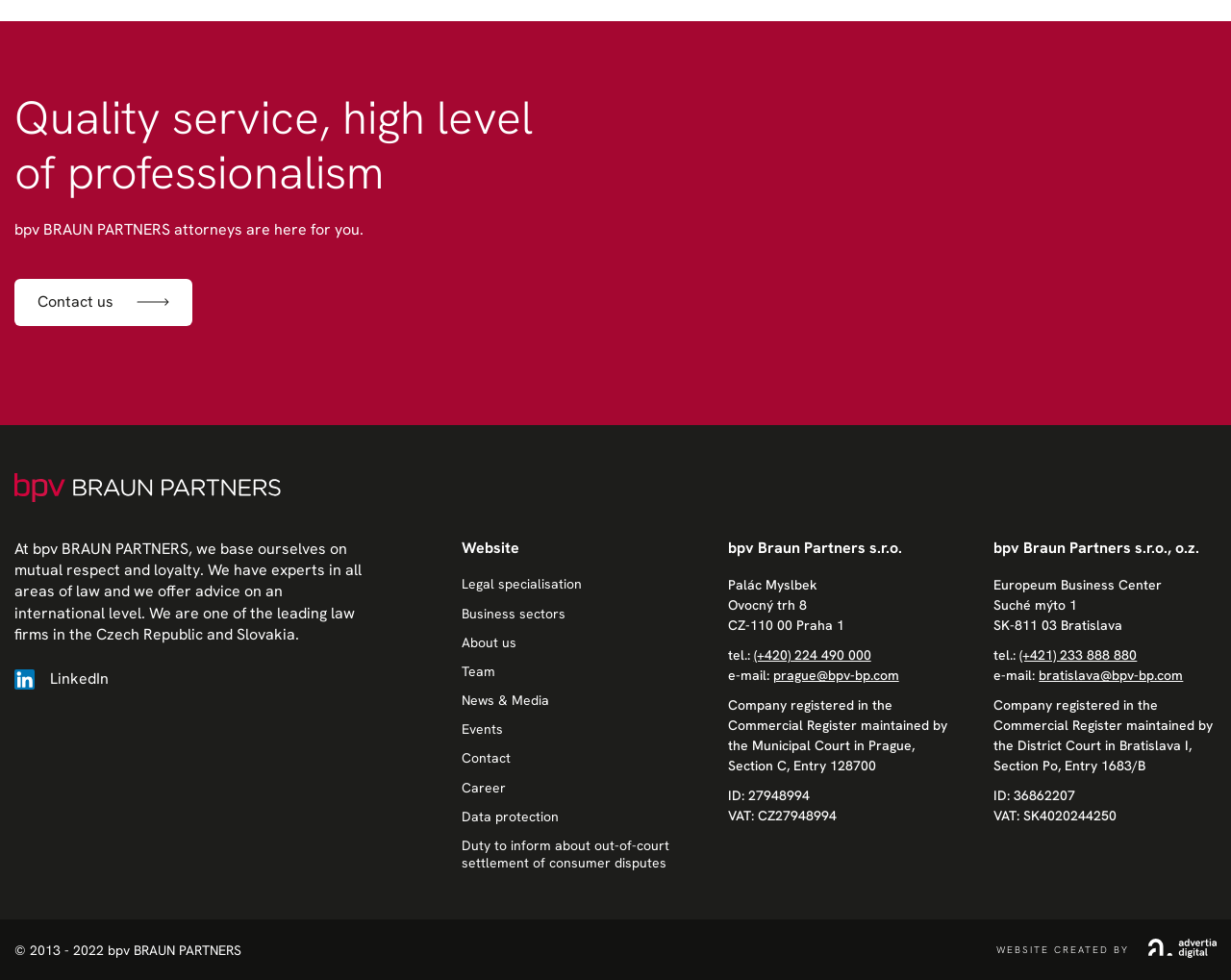Please determine the bounding box coordinates of the element's region to click in order to carry out the following instruction: "Click on Contact us". The coordinates should be four float numbers between 0 and 1, i.e., [left, top, right, bottom].

[0.012, 0.284, 0.156, 0.332]